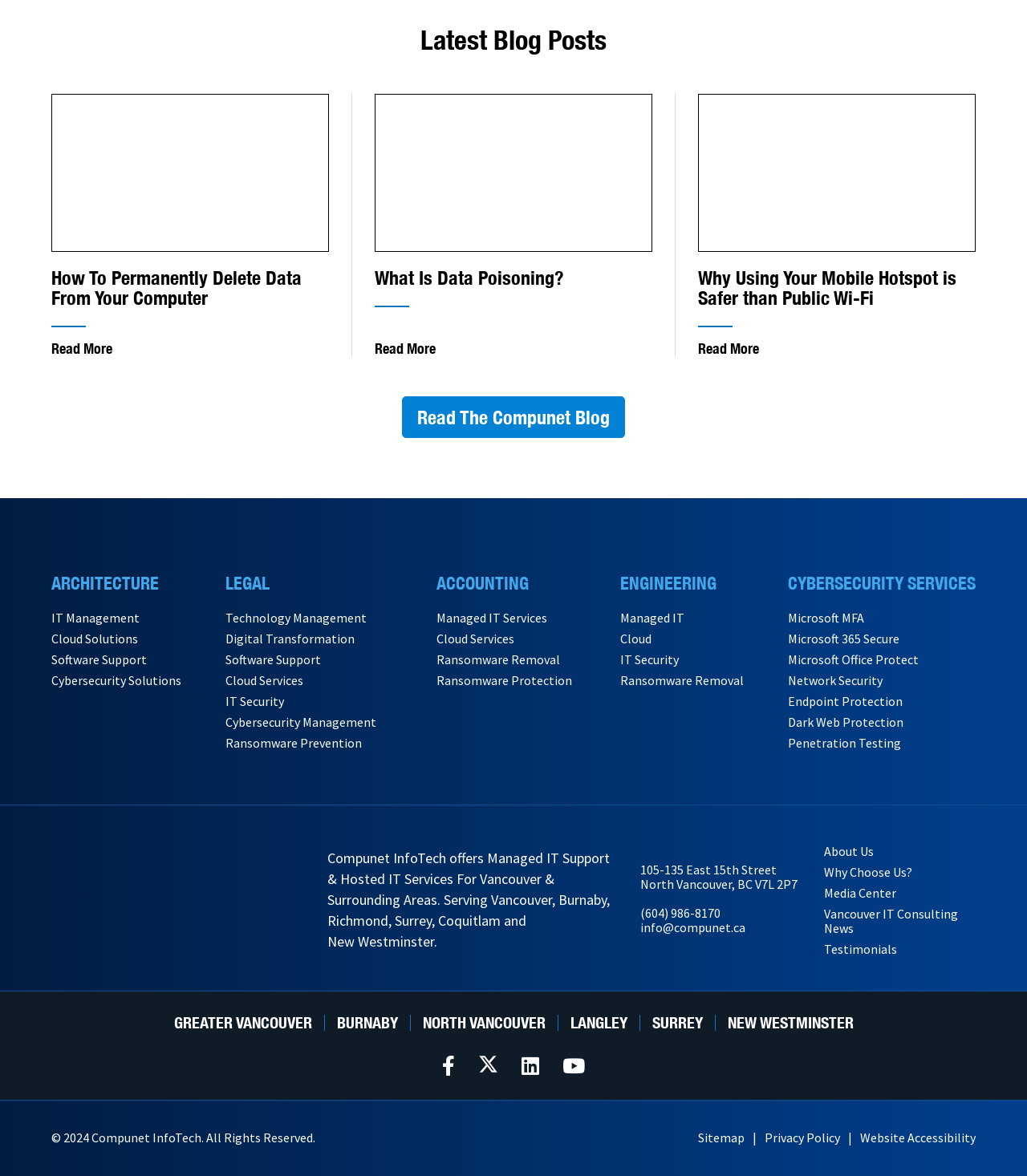Please determine the bounding box coordinates of the element's region to click in order to carry out the following instruction: "Read the latest blog post". The coordinates should be four float numbers between 0 and 1, i.e., [left, top, right, bottom].

[0.05, 0.08, 0.32, 0.214]